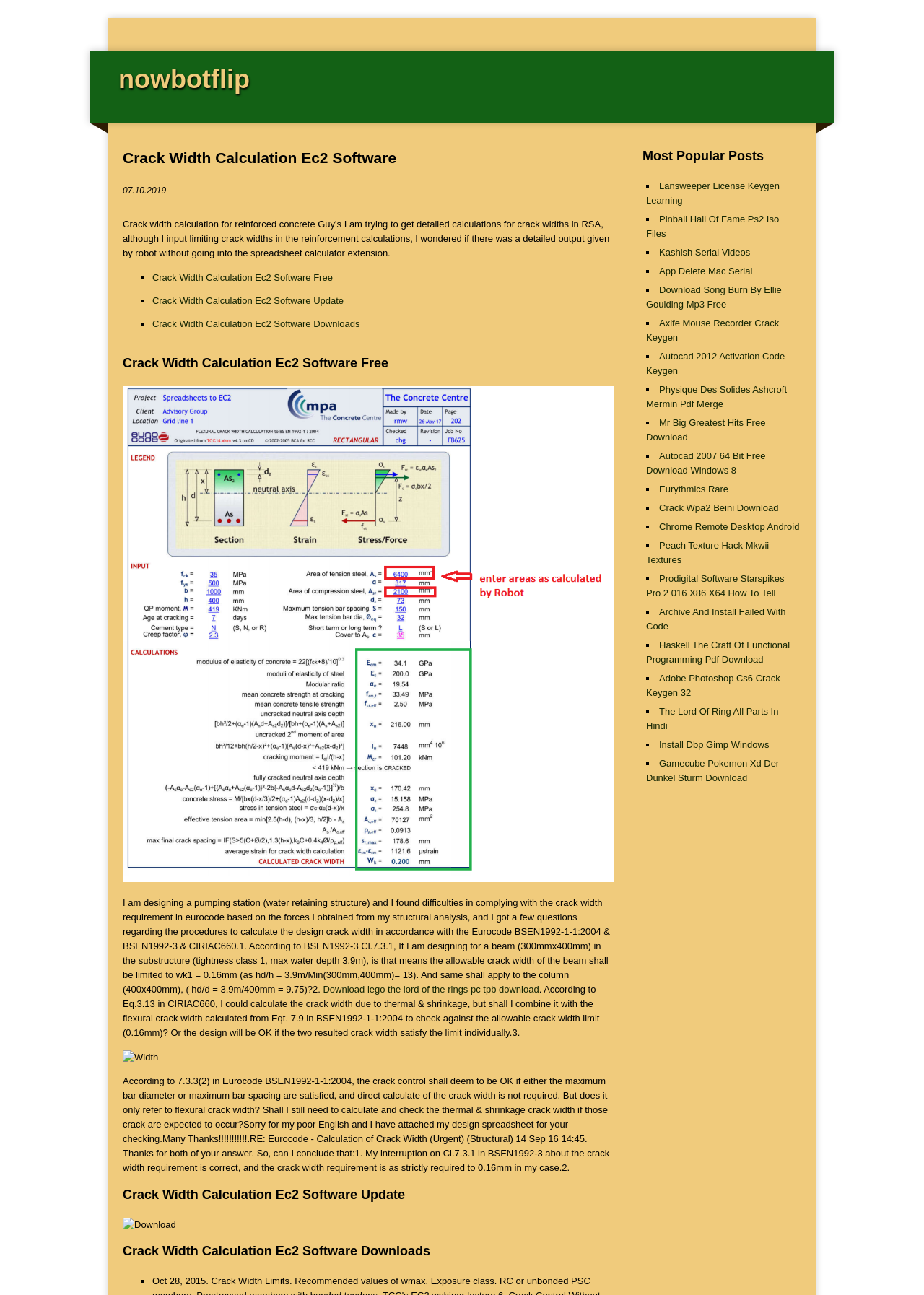Provide an in-depth description of the elements and layout of the webpage.

This webpage appears to be a forum or discussion board focused on structural engineering and Eurocode standards. At the top, there is a heading "Crack Width Calculation Ec2 Software" and a link with the same name. Below this, there is a list of links with bullet points, including "Crack Width Calculation Ec2 Software Free", "Crack Width Calculation Ec2 Software Update", and "Crack Width Calculation Ec2 Software Downloads".

The main content of the page is a long post from a user who is seeking help with calculating crack widths in a pumping station design according to Eurocode standards. The post includes a detailed description of the problem, including the structural analysis and the relevant Eurocode clauses. There are also several images, including a PDF icon and a "Width" image, which may be related to the crack width calculation.

To the right of the main content, there is a sidebar with a heading "Most Popular Posts" and a list of links to other posts, including "Lansweeper License Keygen Learning", "Pinball Hall Of Fame Ps2 Iso Files", and "Kashish Serial Videos". These links appear to be unrelated to the main topic of the page.

Overall, the webpage is focused on providing a platform for users to discuss and share information related to structural engineering and Eurocode standards.